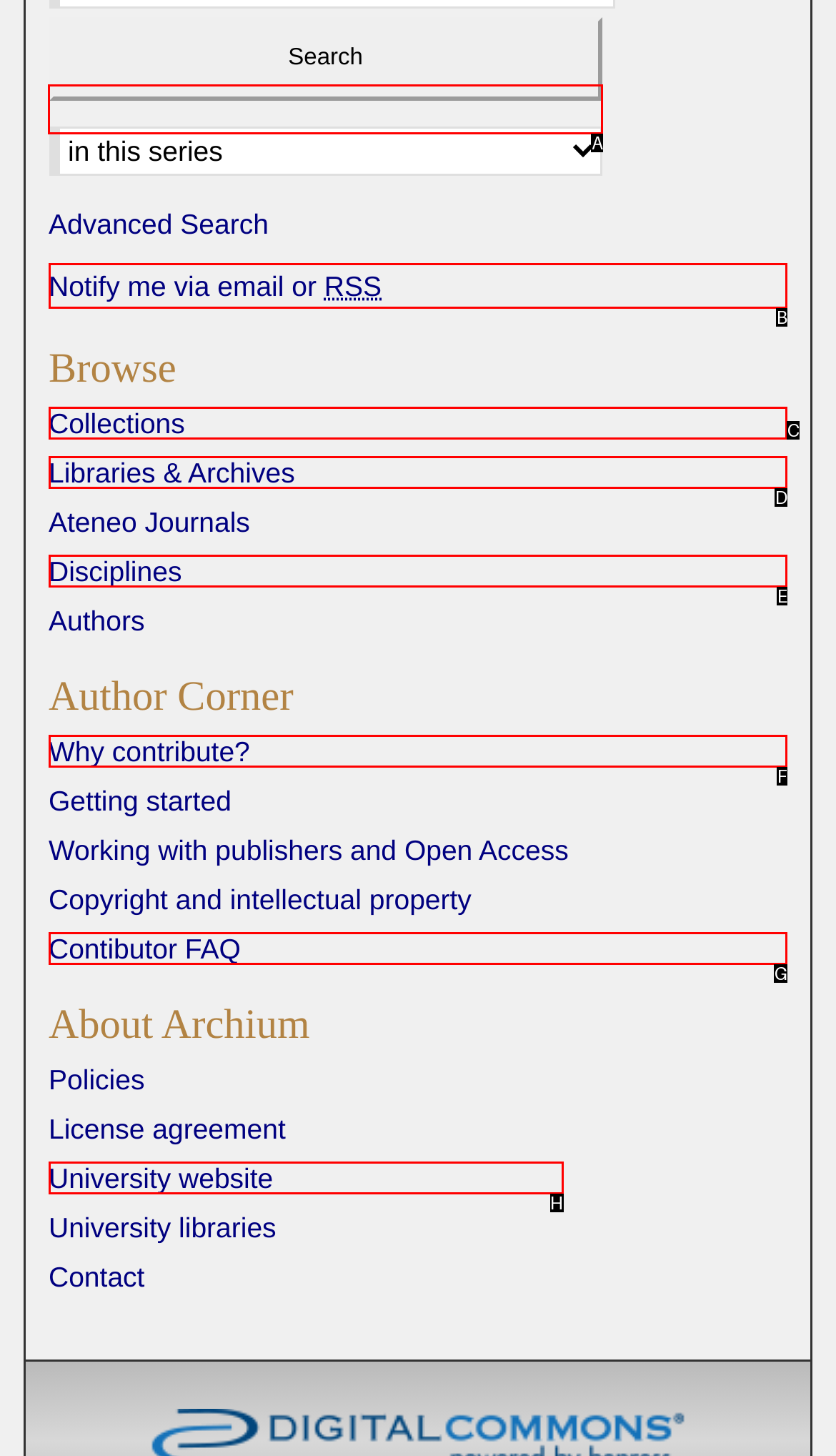Indicate the letter of the UI element that should be clicked to accomplish the task: Select a context to search. Answer with the letter only.

A